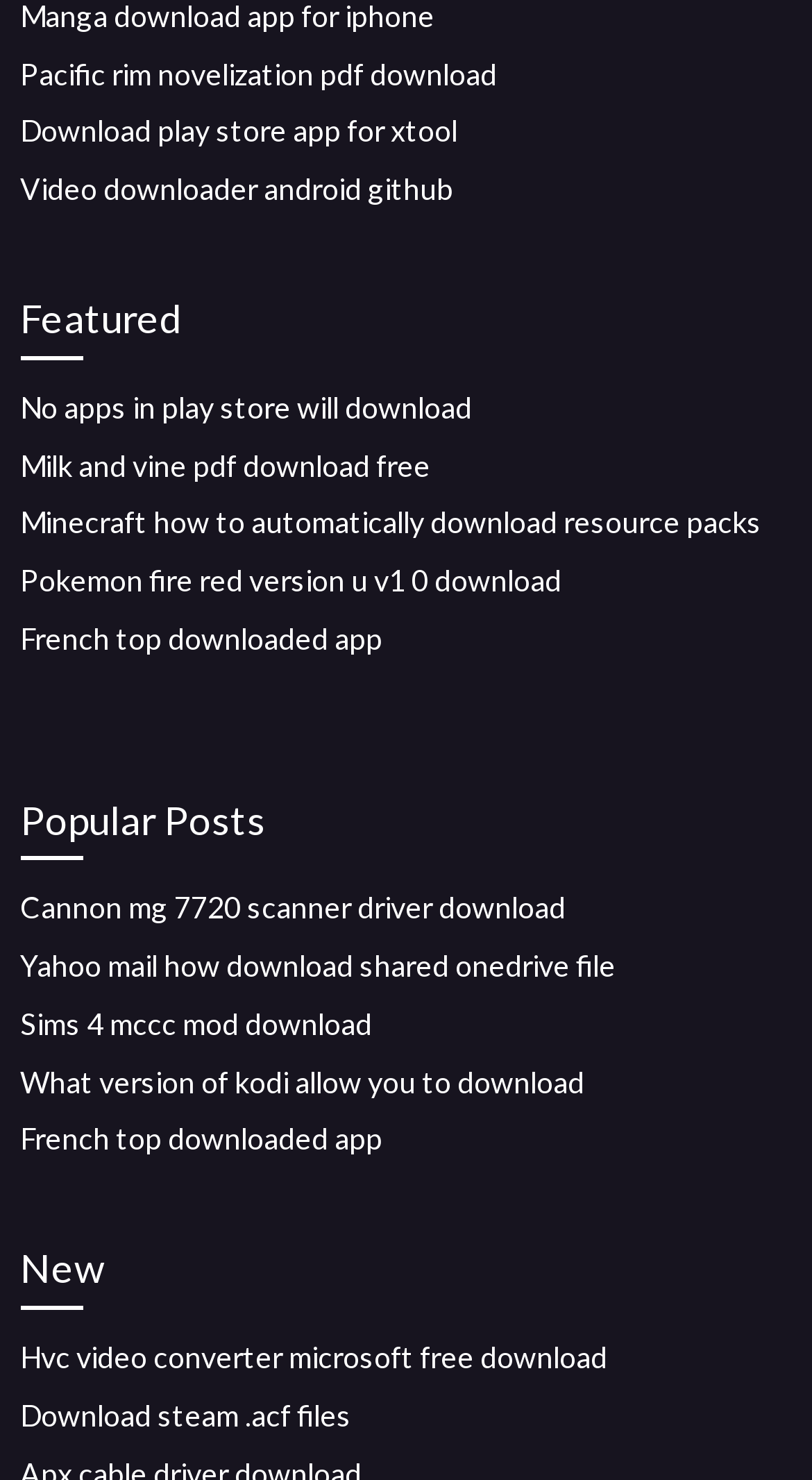Please give a short response to the question using one word or a phrase:
How many headings are present on the webpage?

3